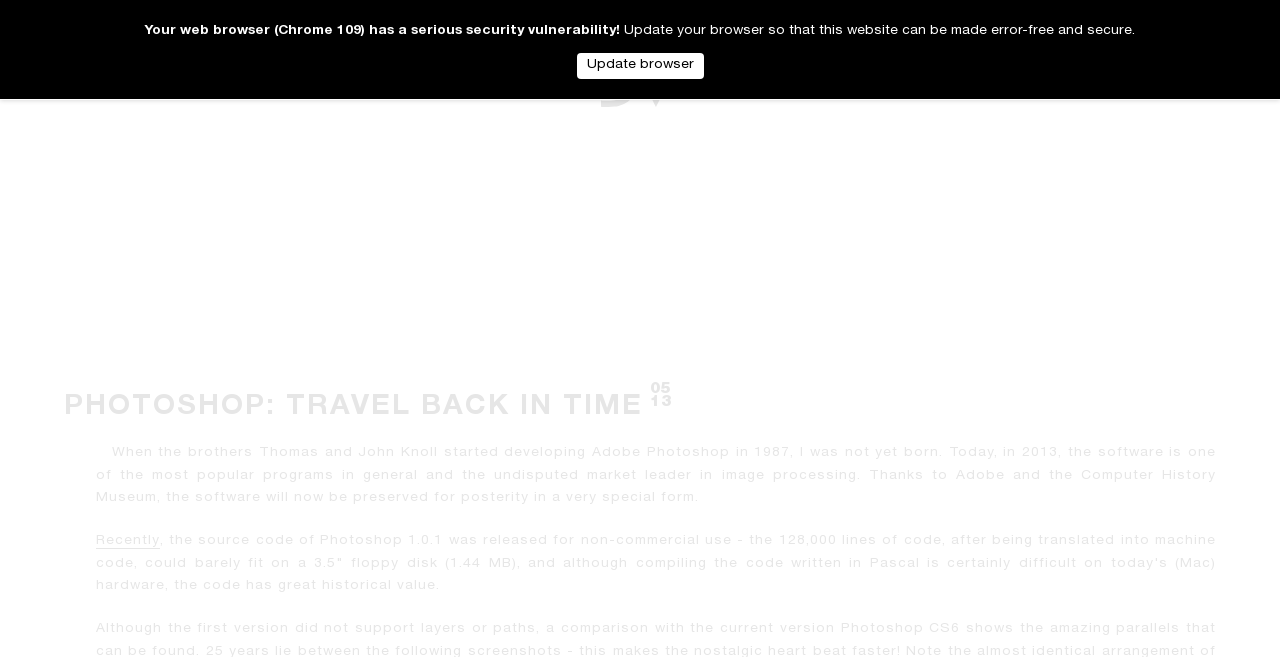What language was the code of Photoshop 1.0.1 written in?
Provide a comprehensive and detailed answer to the question.

The language the code of Photoshop 1.0.1 was written in is Pascal, as mentioned in the text, which states that 'compiling the code written in Pascal is certainly difficult on today's (Mac) hardware'.